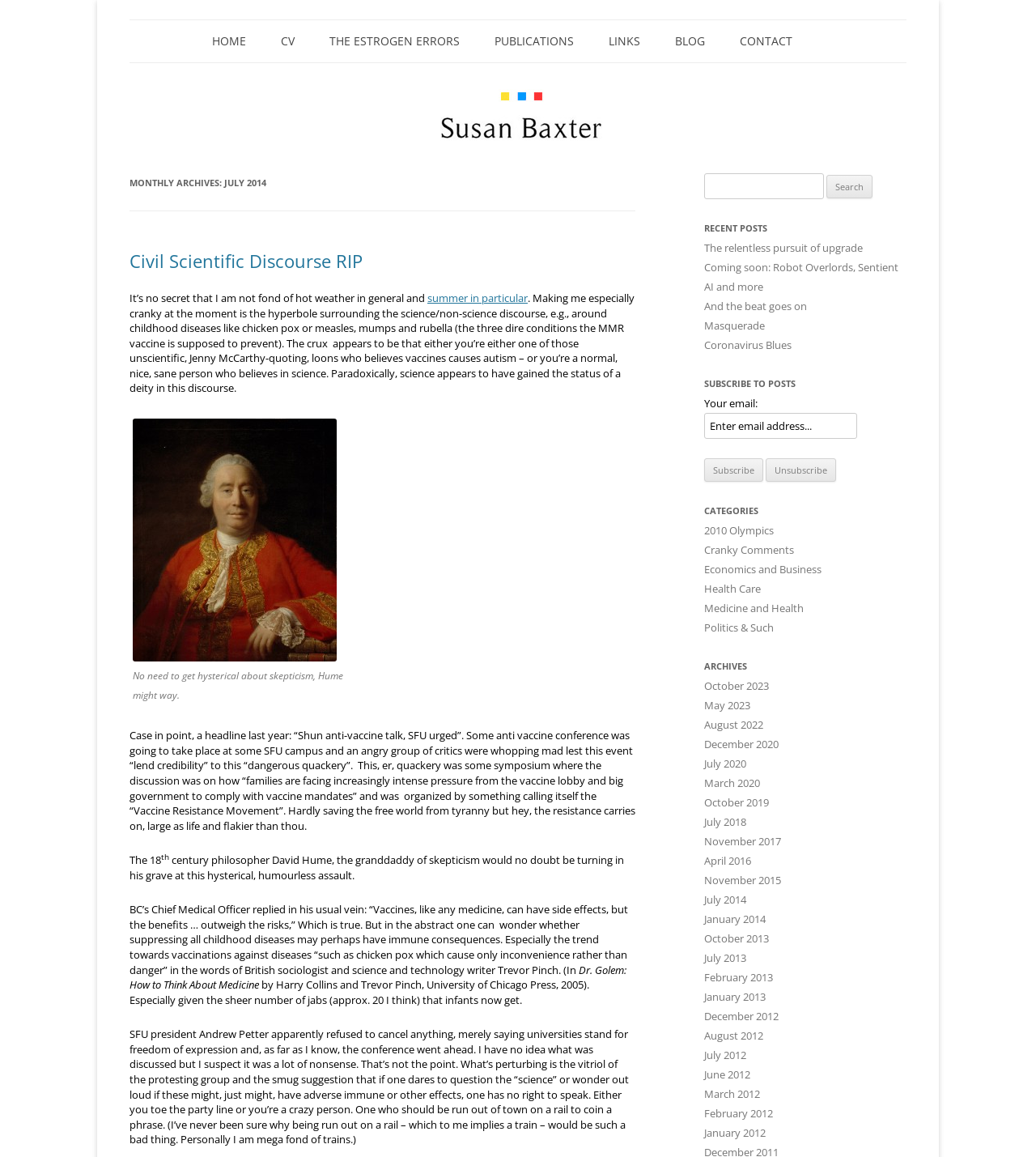How many categories are listed in the 'CATEGORIES' section?
Please respond to the question with a detailed and informative answer.

The 'CATEGORIES' section is located at the right side of the webpage and contains 8 links to different categories, which can be counted by examining the link elements within the section.